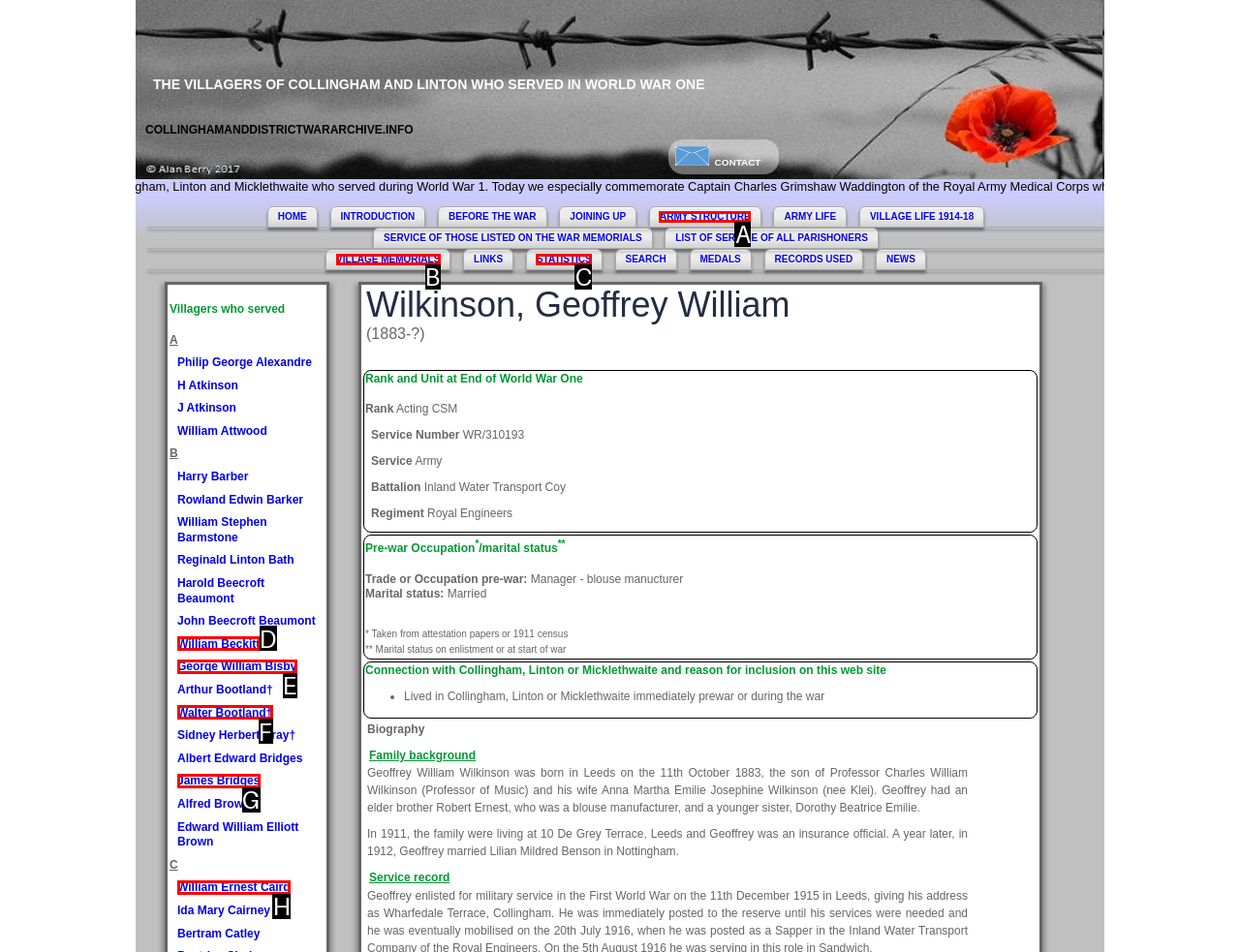Please identify the UI element that matches the description: William Ernest Caird
Respond with the letter of the correct option.

H